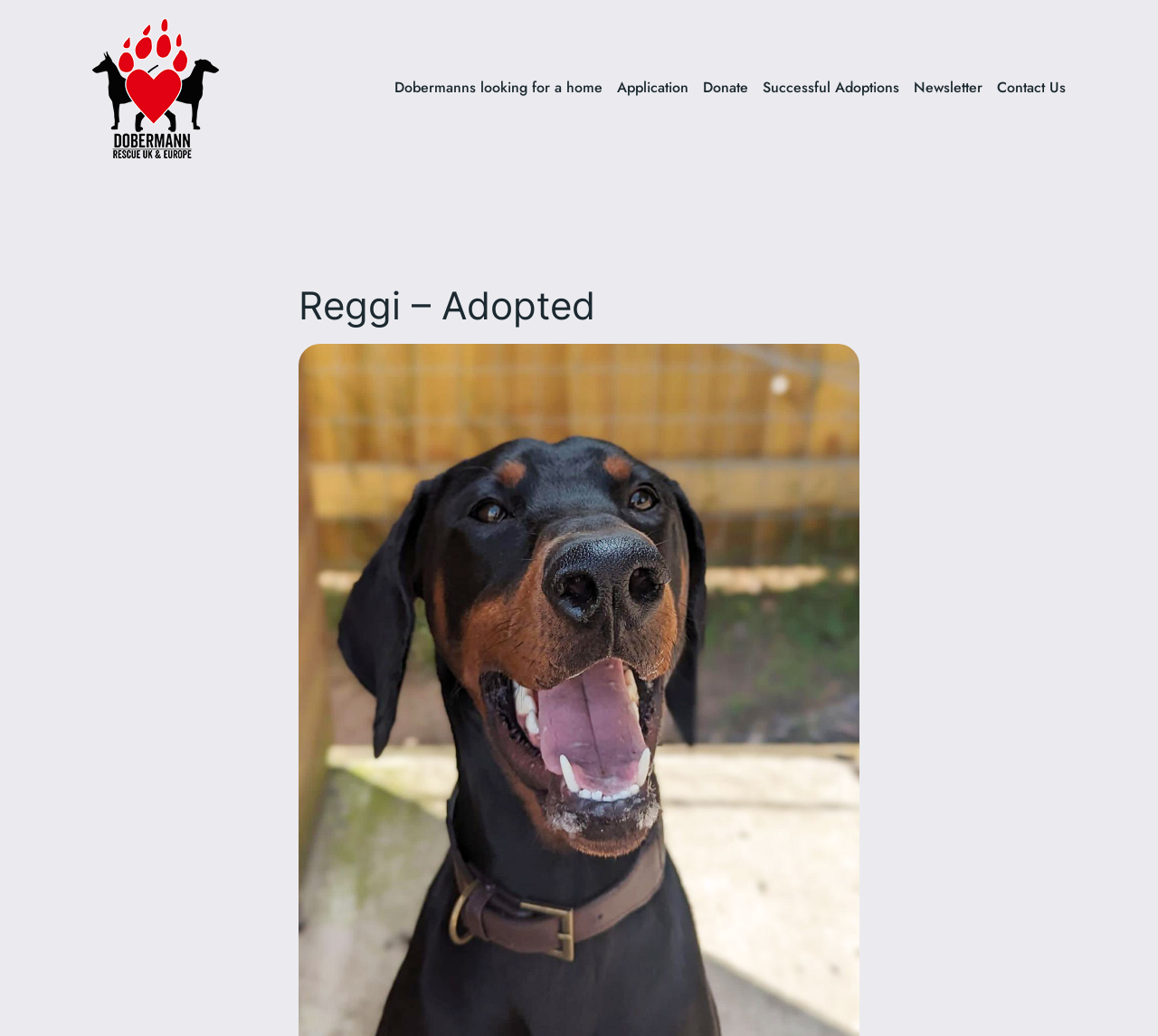Find and provide the bounding box coordinates for the UI element described with: "Application".

[0.533, 0.074, 0.594, 0.096]